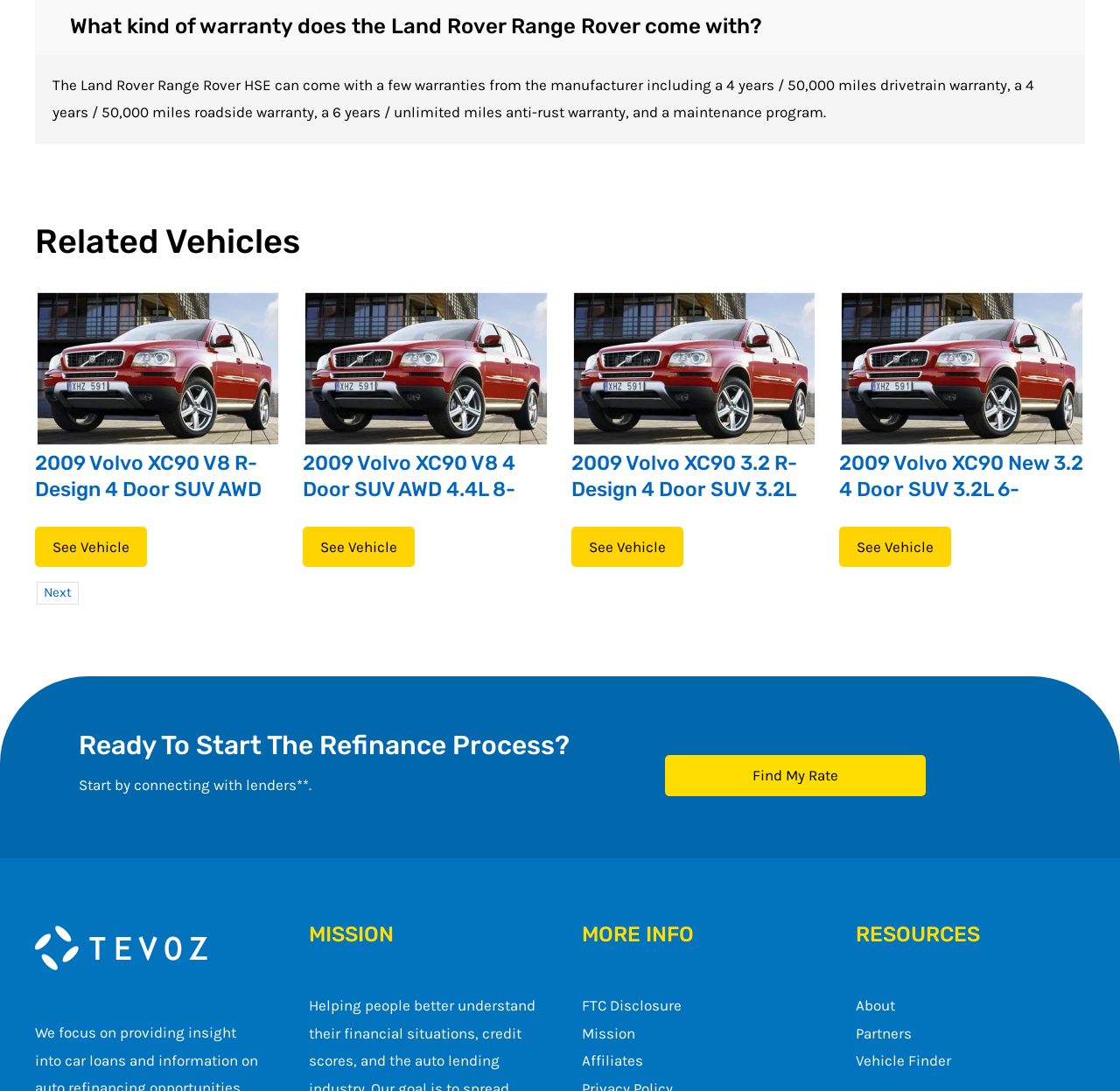How many years of drivetrain warranty does the Land Rover Range Rover have?
Refer to the image and give a detailed answer to the query.

According to the webpage, the Land Rover Range Rover has a 4 years / 50,000 miles drivetrain warranty, which is mentioned in the StaticText element with ID 751.